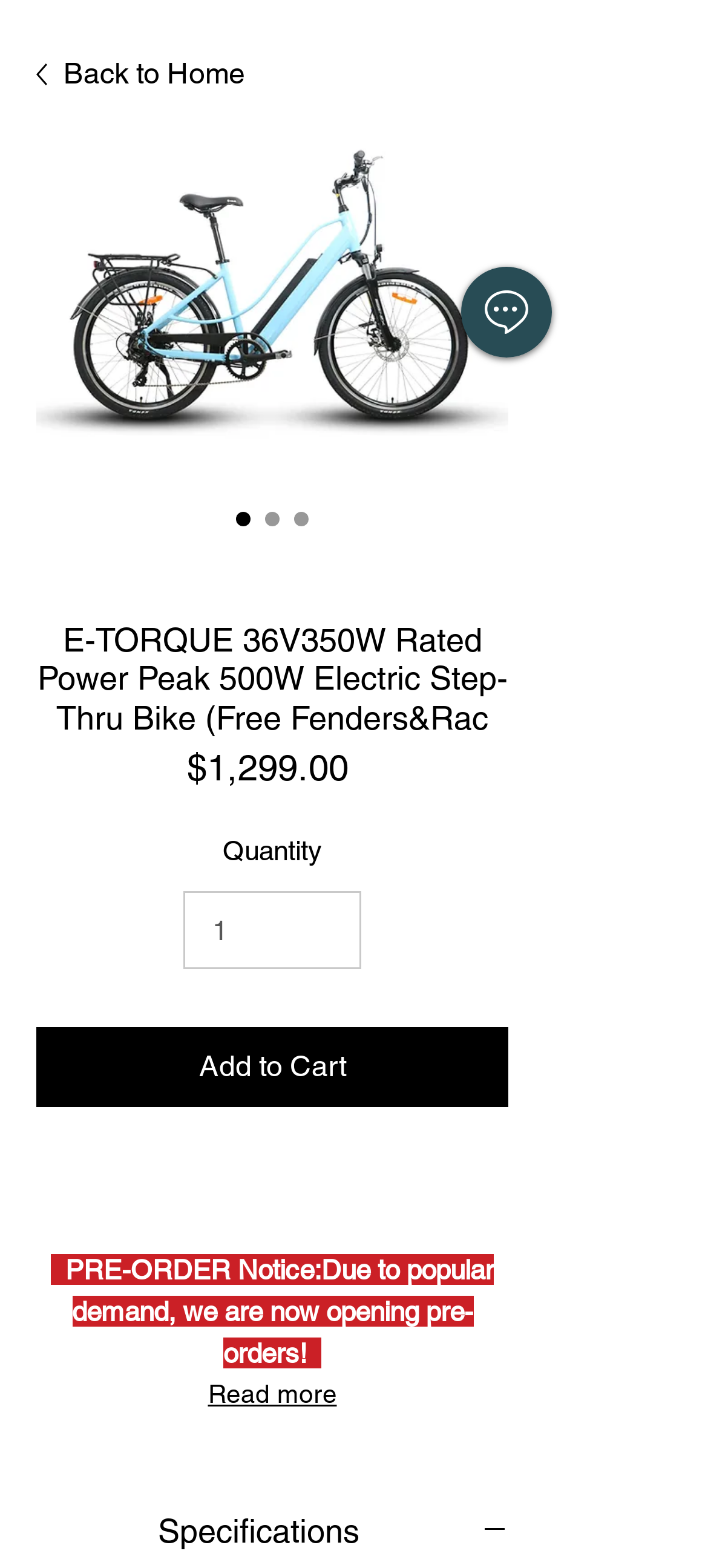Locate the bounding box of the UI element with the following description: "Specifications".

[0.051, 0.956, 0.718, 0.992]